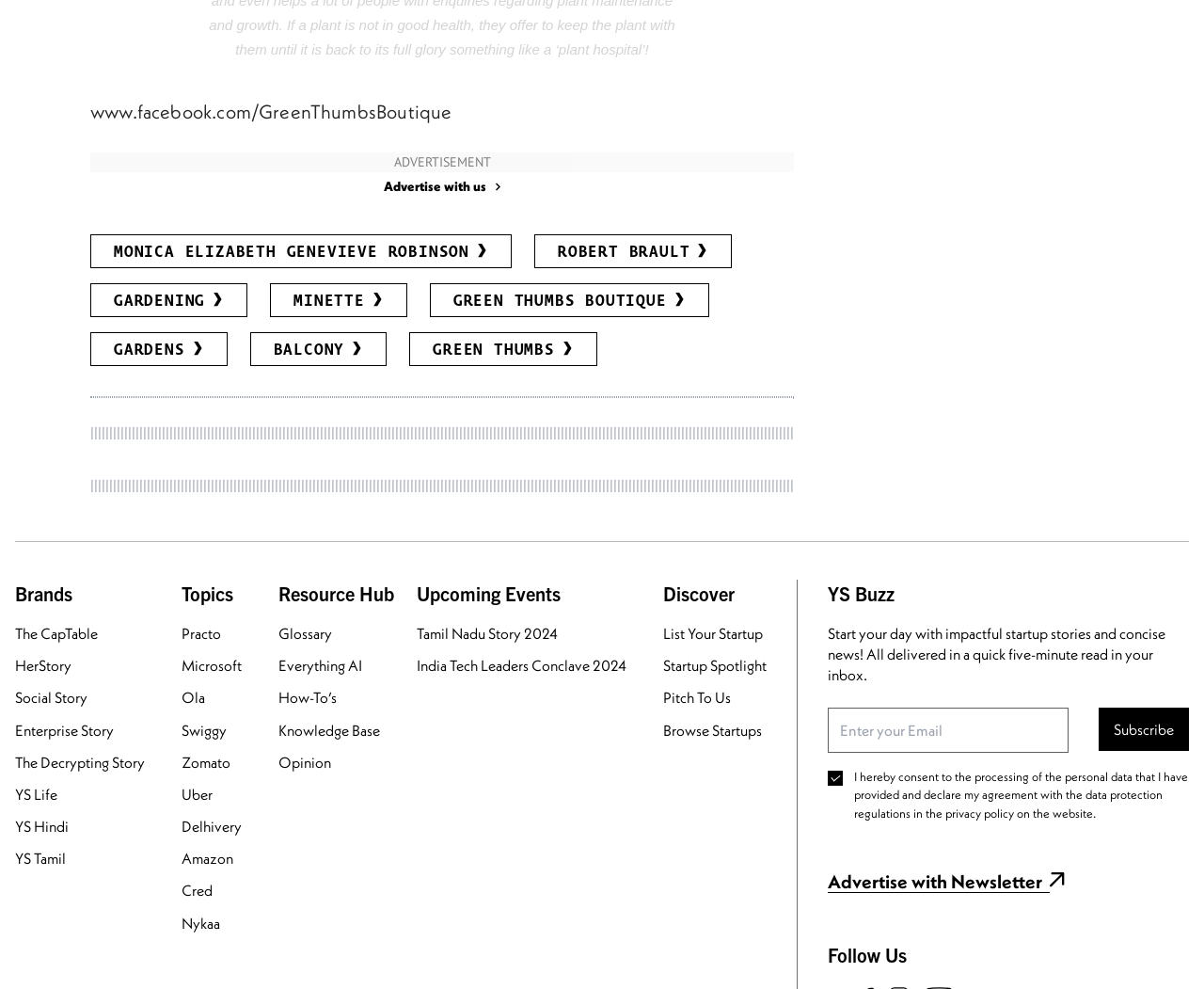Using the given element description, provide the bounding box coordinates (top-left x, top-left y, bottom-right x, bottom-right y) for the corresponding UI element in the screenshot: Monica Elizabeth Genevieve Robinson

[0.075, 0.237, 0.425, 0.271]